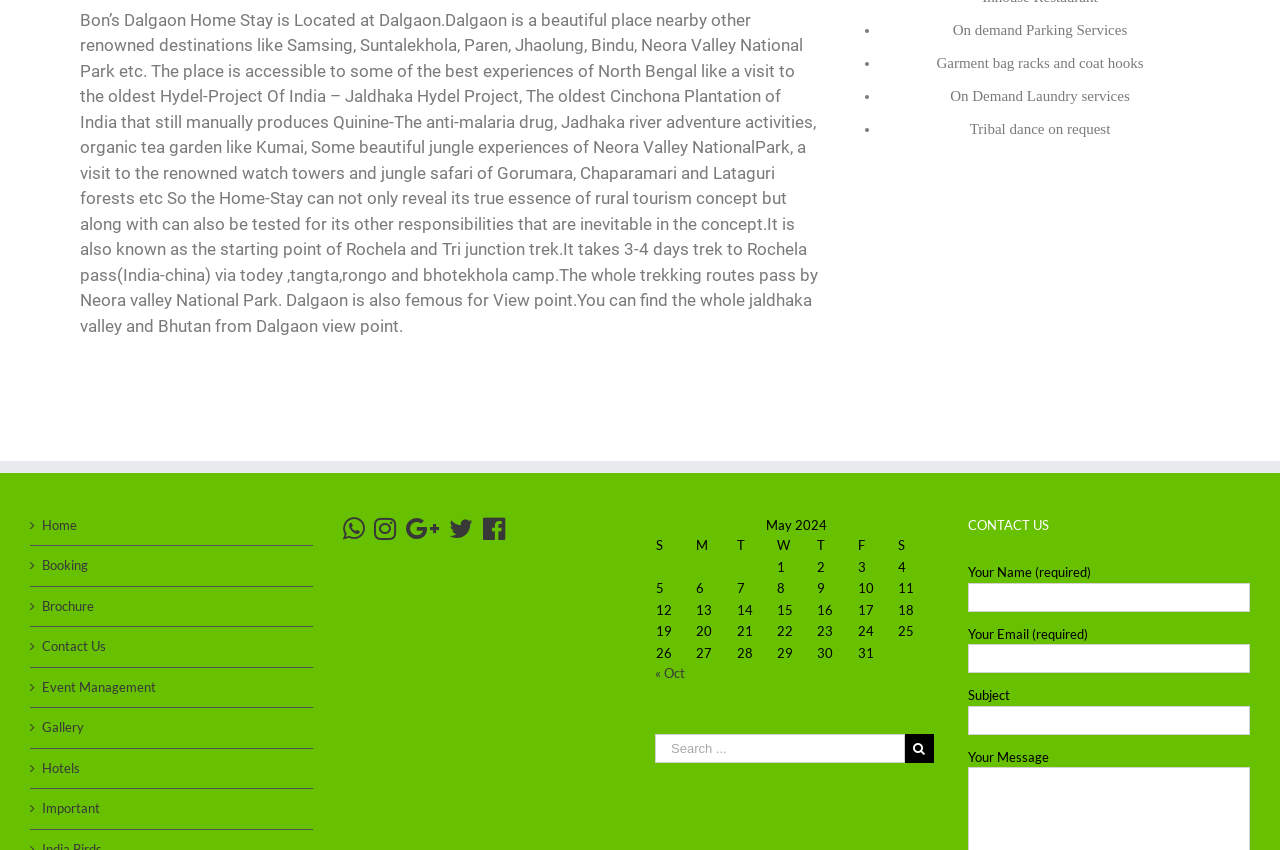Locate the UI element described by Event Management in the provided webpage screenshot. Return the bounding box coordinates in the format (top-left x, top-left y, bottom-right x, bottom-right y), ensuring all values are between 0 and 1.

[0.033, 0.797, 0.236, 0.82]